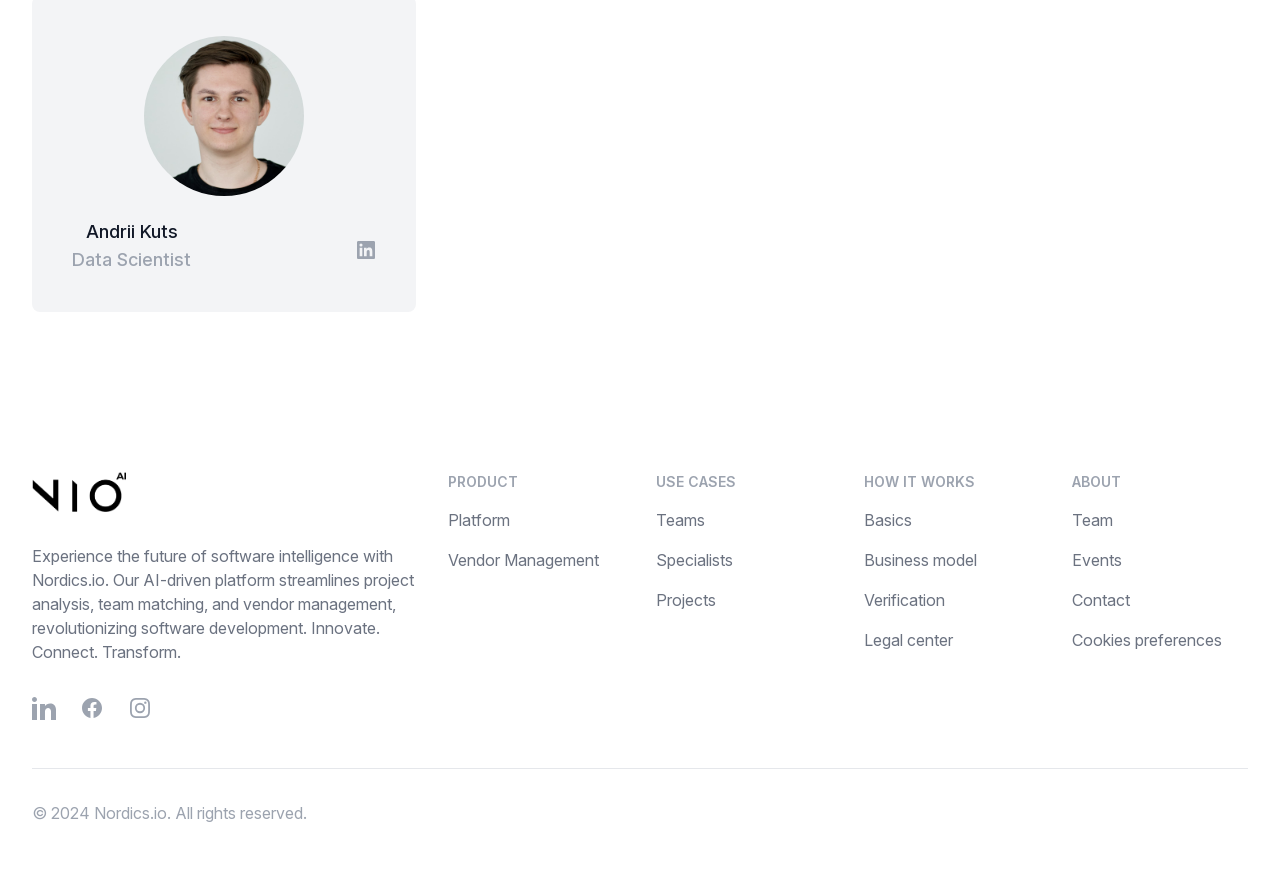How many social media links are there?
Please answer using one word or phrase, based on the screenshot.

4